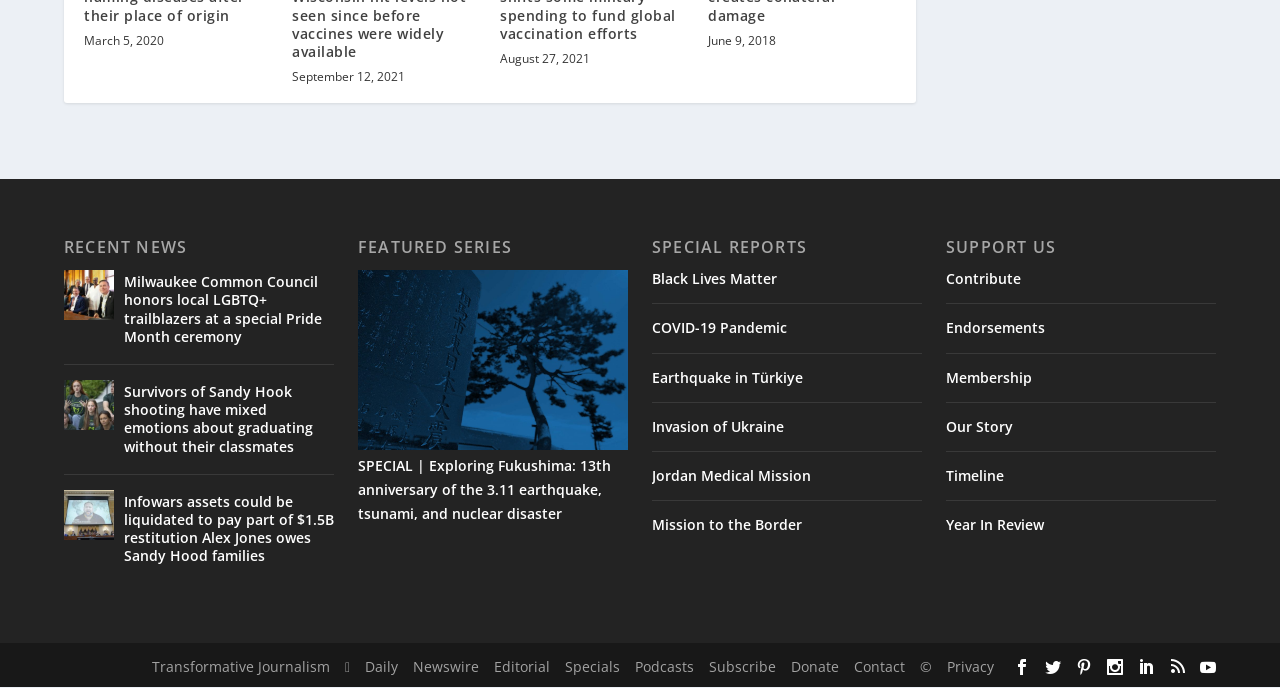Using the details from the image, please elaborate on the following question: What is the title of the second featured series?

I looked at the links under the 'FEATURED SERIES' heading and found the second link with the title 'SPECIAL | Exploring Fukushima: 13th anniversary of the 3.11 earthquake, tsunami, and nuclear disaster'.